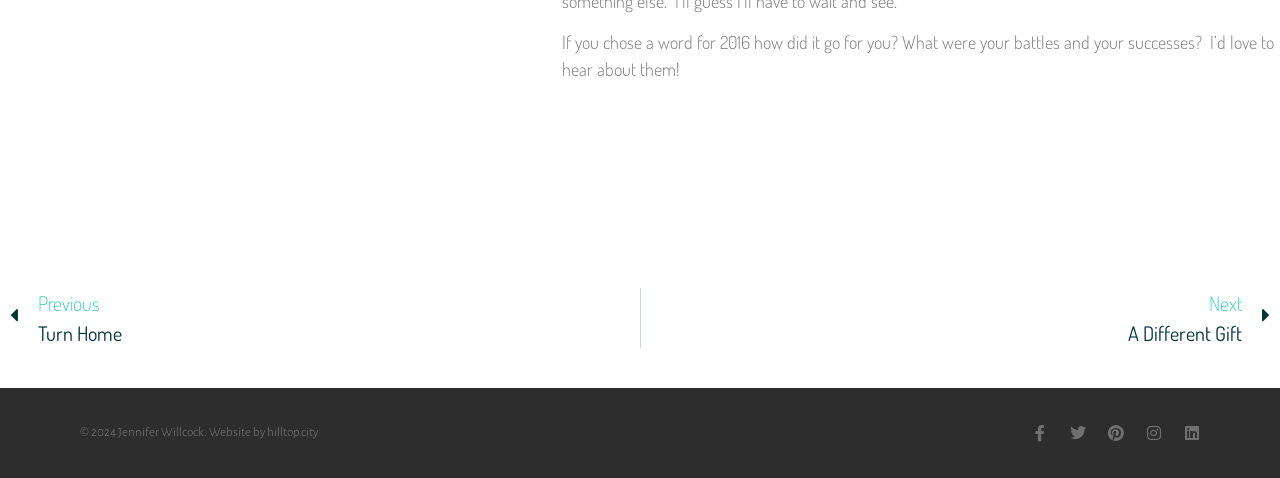Please identify the bounding box coordinates of the element I should click to complete this instruction: 'Go to Twitter page'. The coordinates should be given as four float numbers between 0 and 1, like this: [left, top, right, bottom].

[0.836, 0.888, 0.848, 0.922]